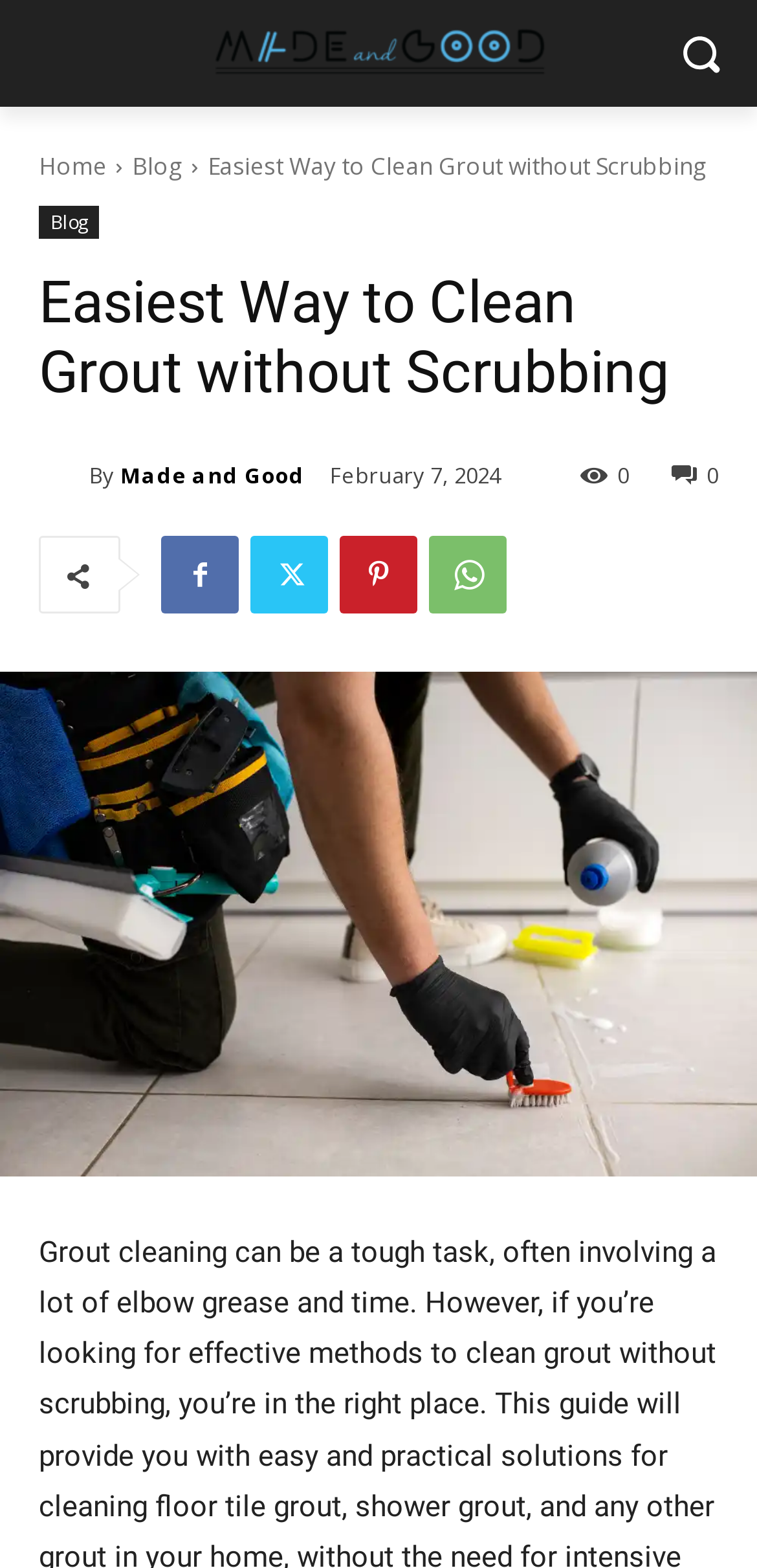Determine the bounding box coordinates for the area that needs to be clicked to fulfill this task: "share the post". The coordinates must be given as four float numbers between 0 and 1, i.e., [left, top, right, bottom].

[0.887, 0.292, 0.949, 0.311]